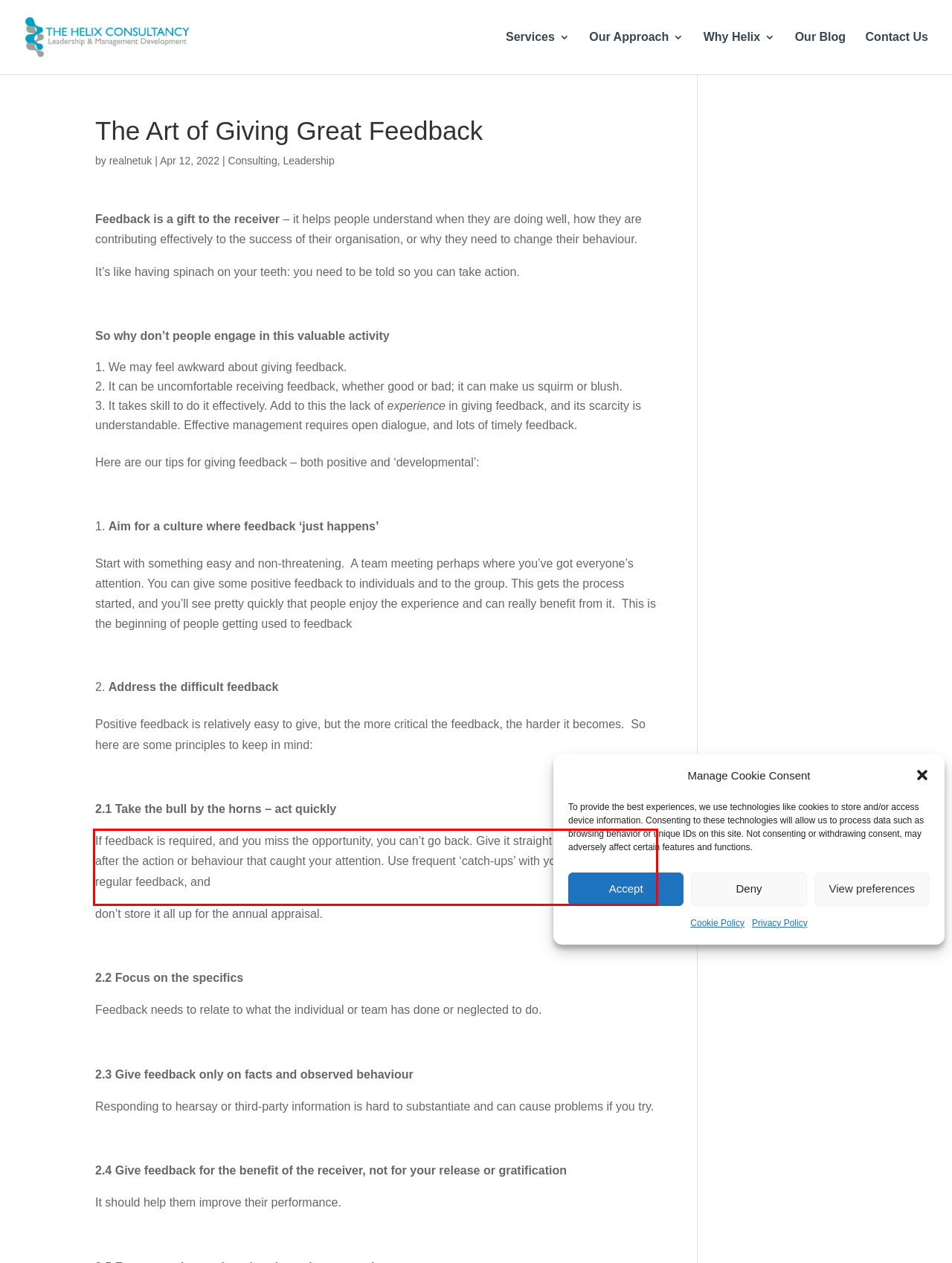Examine the screenshot of the webpage, locate the red bounding box, and generate the text contained within it.

If feedback is required, and you miss the opportunity, you can’t go back. Give it straight away or very soon after the action or behaviour that caught your attention. Use frequent ‘catch-ups’ with your team to give regular feedback, and